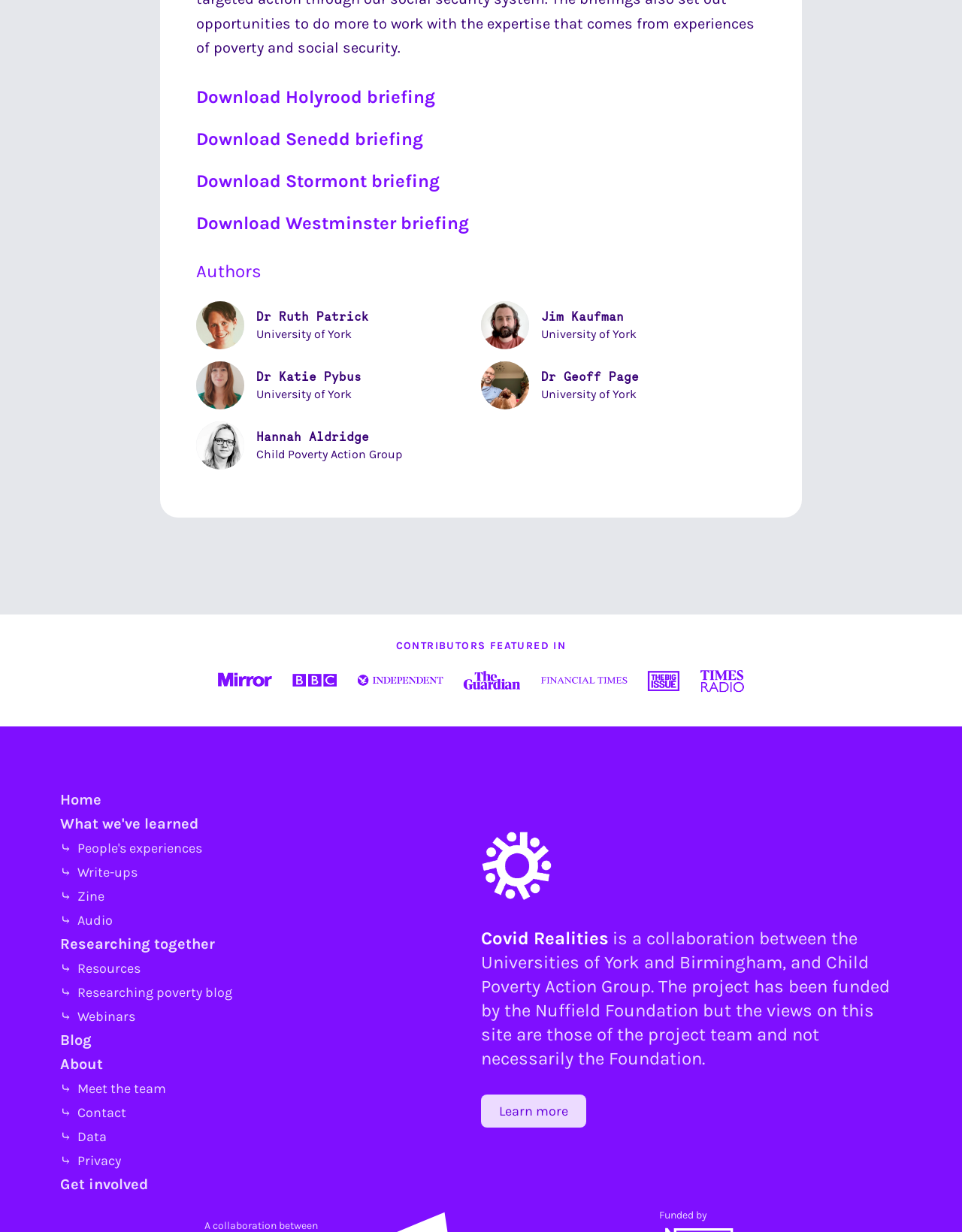Predict the bounding box coordinates of the UI element that matches this description: "Home". The coordinates should be in the format [left, top, right, bottom] with each value between 0 and 1.

[0.062, 0.641, 0.5, 0.658]